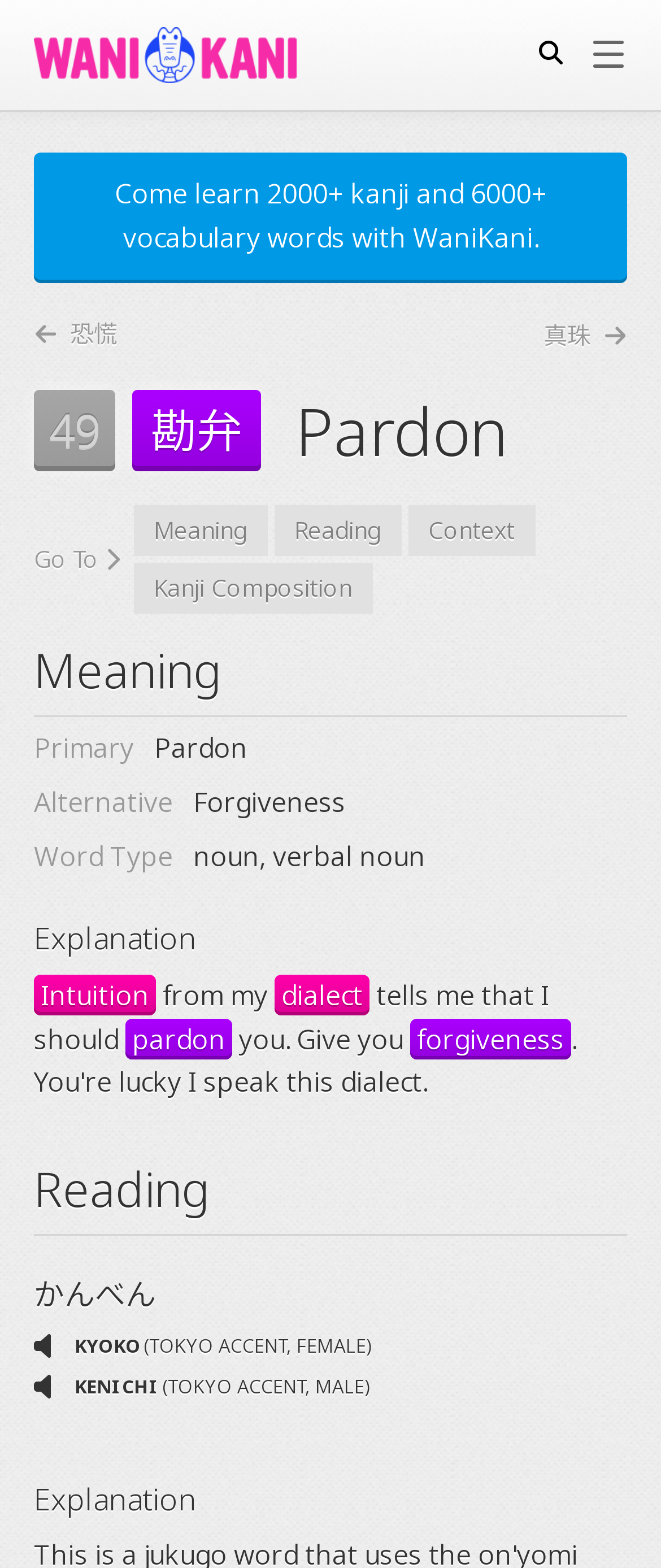Determine the bounding box coordinates of the section I need to click to execute the following instruction: "Go to the 'WaniKani' homepage". Provide the coordinates as four float numbers between 0 and 1, i.e., [left, top, right, bottom].

[0.051, 0.017, 0.449, 0.053]